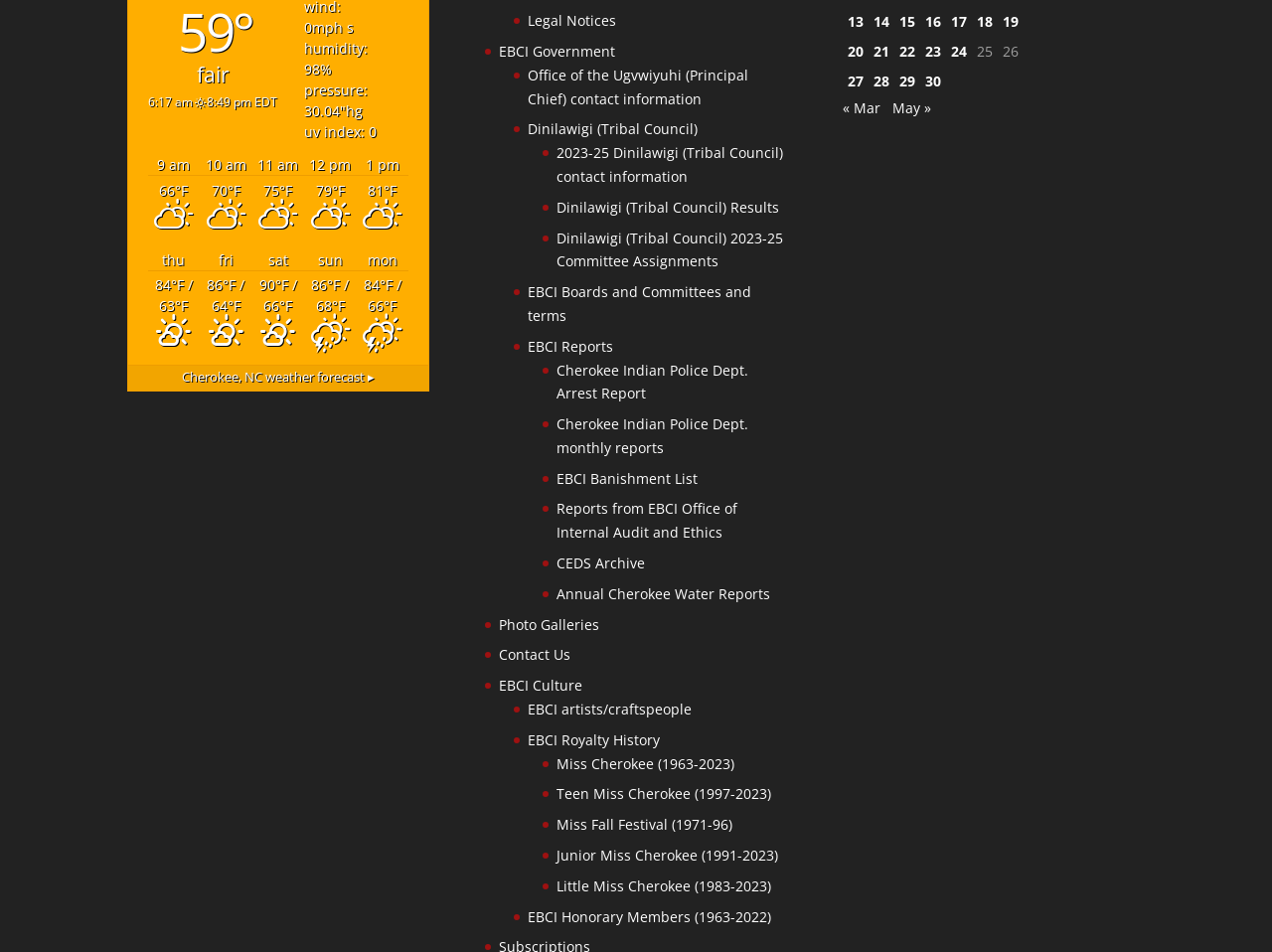What is the current weather condition?
Respond to the question with a single word or phrase according to the image.

Fair